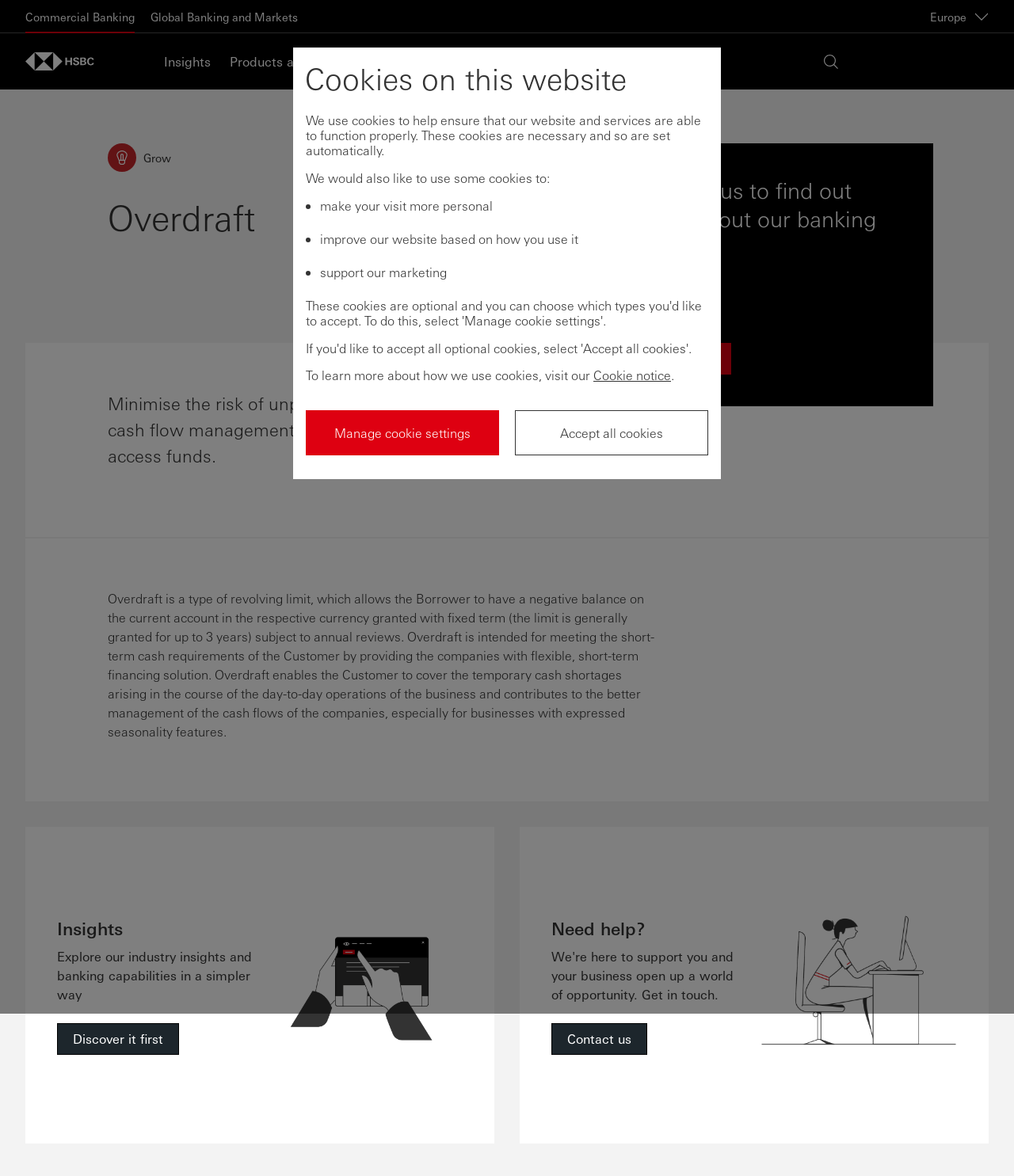Can you specify the bounding box coordinates of the area that needs to be clicked to fulfill the following instruction: "Go to home page"?

[0.025, 0.044, 0.103, 0.06]